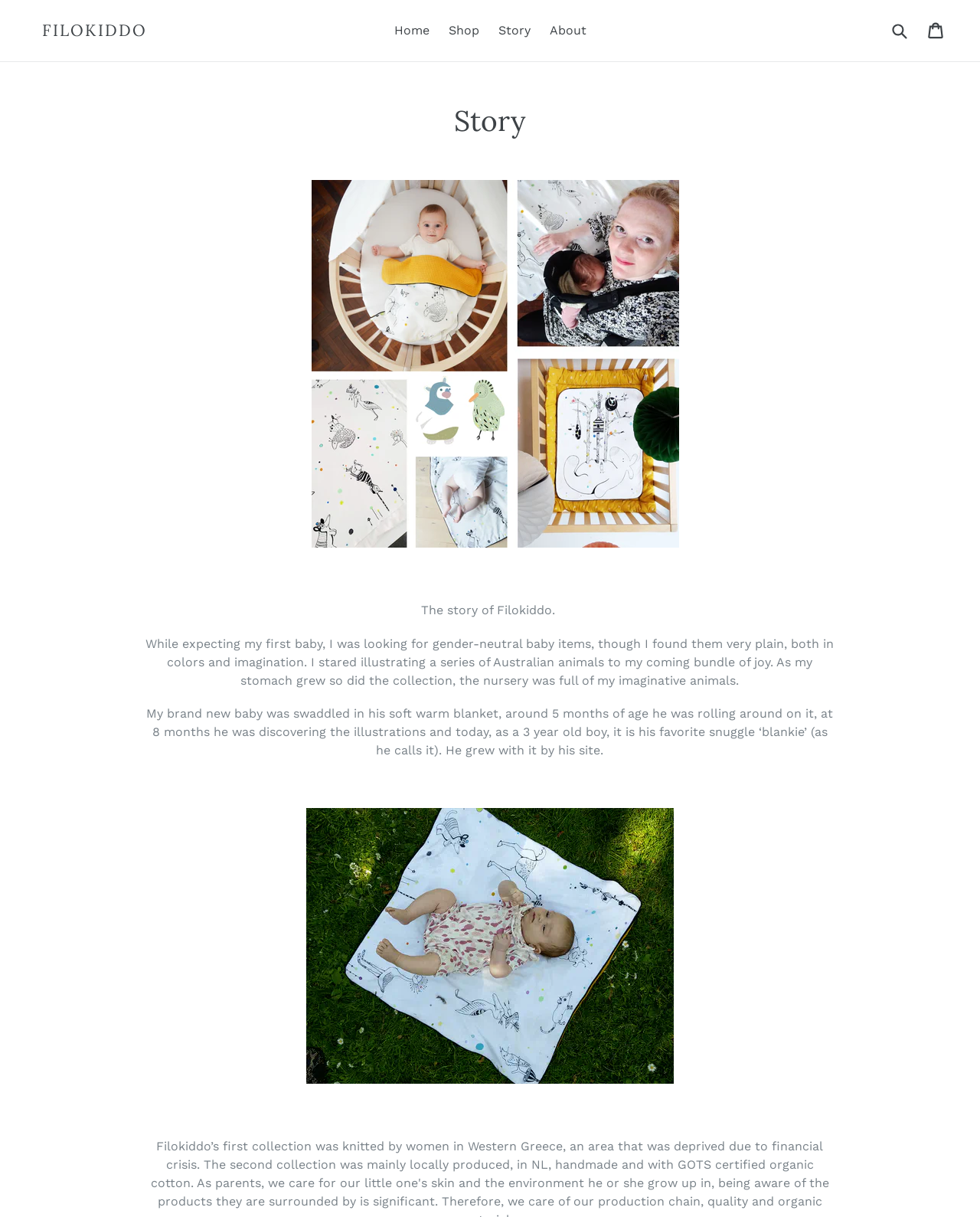Specify the bounding box coordinates of the region I need to click to perform the following instruction: "go to shop". The coordinates must be four float numbers in the range of 0 to 1, i.e., [left, top, right, bottom].

[0.45, 0.016, 0.496, 0.035]